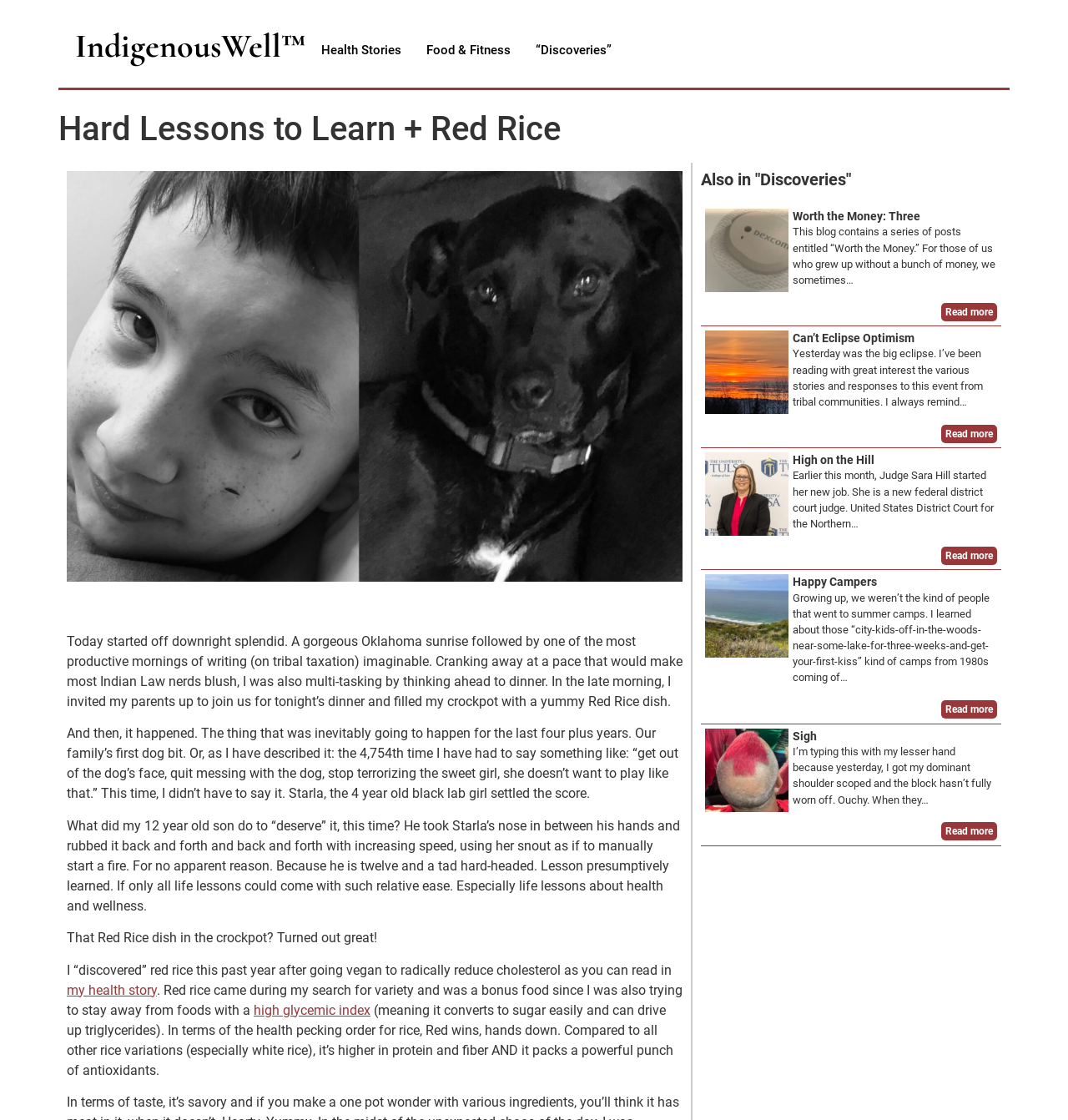Can you specify the bounding box coordinates for the region that should be clicked to fulfill this instruction: "Click HOME".

None